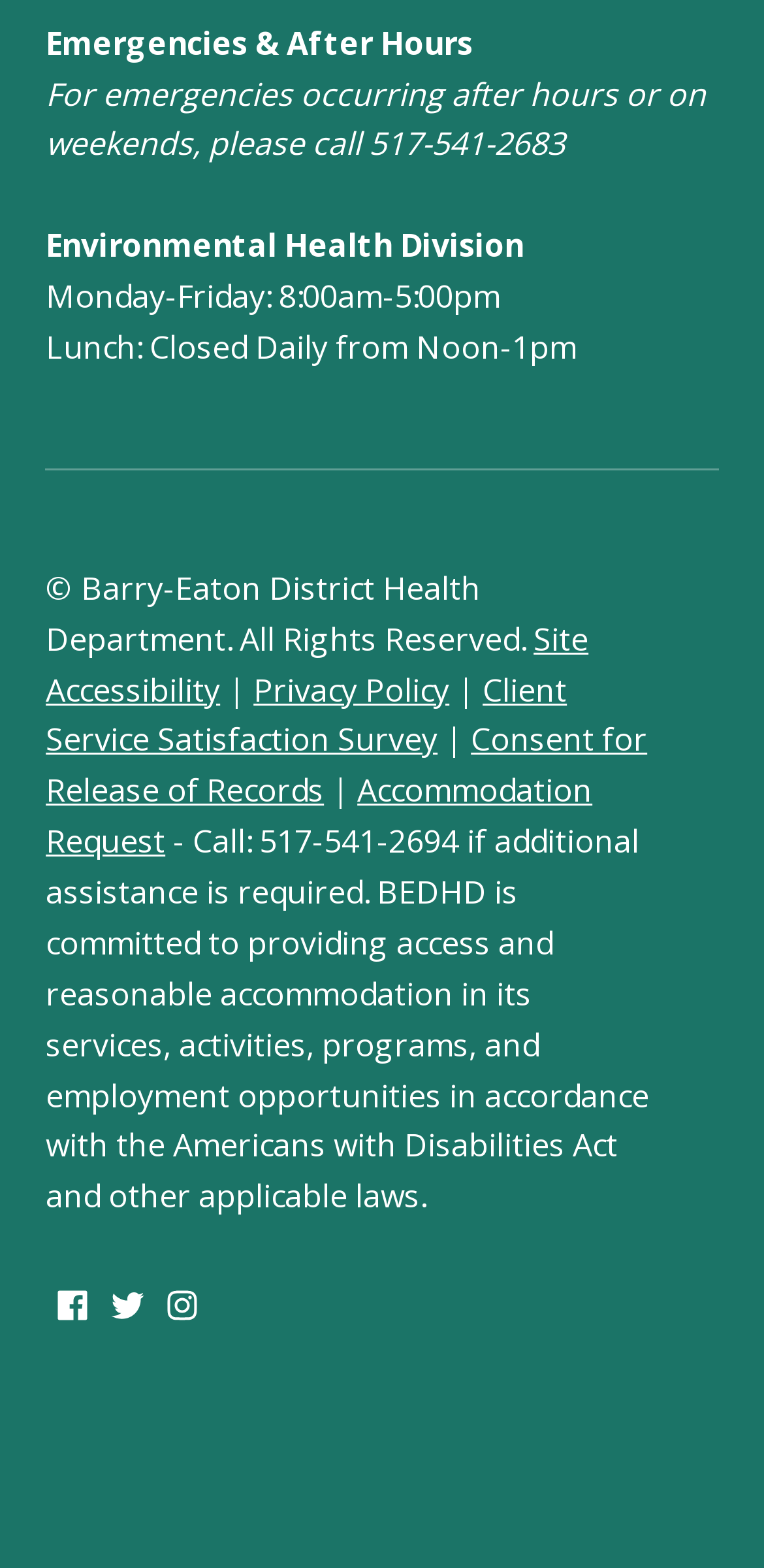Give a one-word or short phrase answer to the question: 
What are the office hours?

Monday-Friday: 8:00am-5:00pm